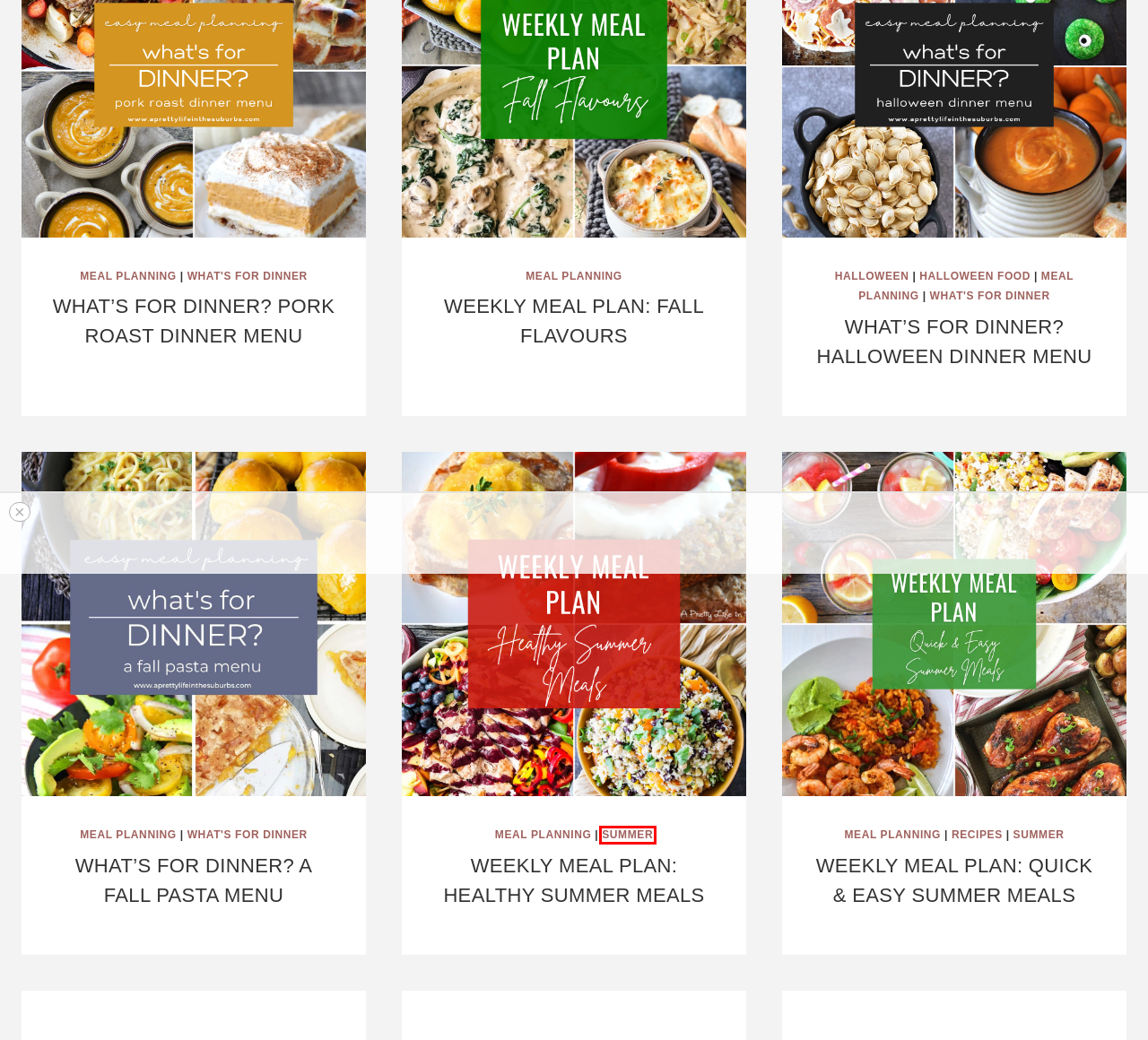Analyze the screenshot of a webpage featuring a red rectangle around an element. Pick the description that best fits the new webpage after interacting with the element inside the red bounding box. Here are the candidates:
A. Meal Planning Recipes - A Pretty Life In The Suburbs
B. Weekly Meal Plan: Quick & Easy Summer Meals - A Pretty Life In The Suburbs
C. What's For Dinner? A Fall Pasta Menu - A Pretty Life In The Suburbs
D. Halloween Food Recipes - A Pretty Life In The Suburbs
E. See All Recipes - A Pretty Life In The Suburbs
F. What's For Dinner Recipes - A Pretty Life In The Suburbs
G. Weekly Meal Plan: Healthy Summer Meals - A Pretty Life In The Suburbs
H. Summer Recipes - A Pretty Life In The Suburbs

H